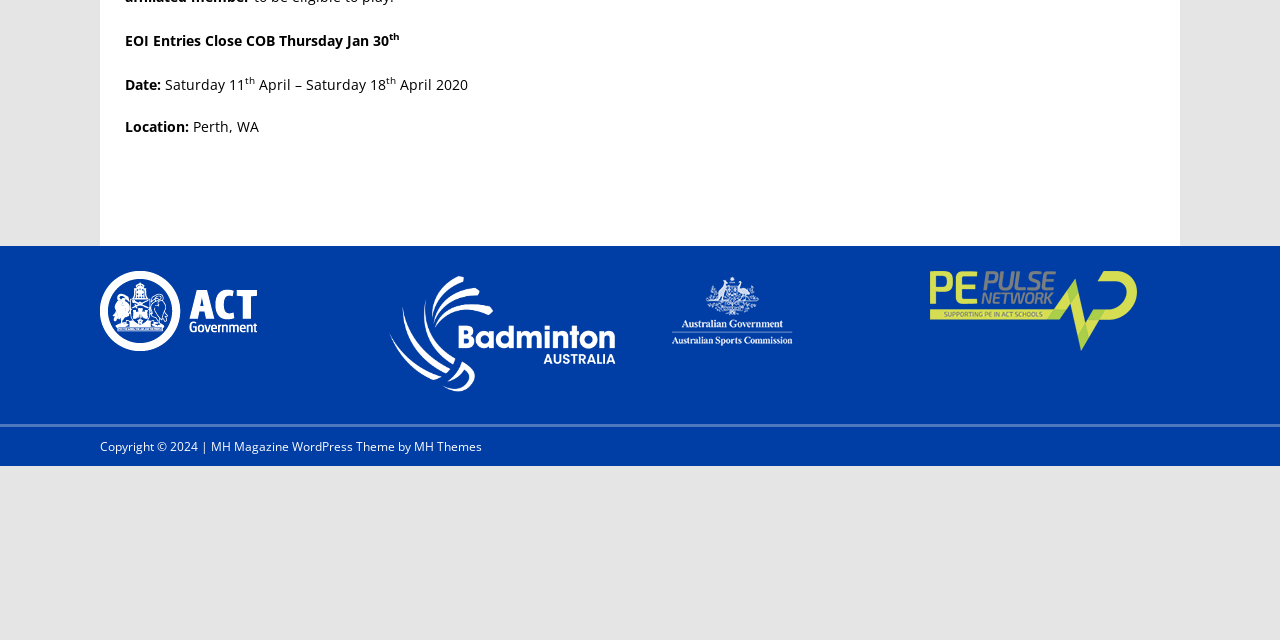Predict the bounding box for the UI component with the following description: "alt="PE Pulse"".

[0.727, 0.517, 0.888, 0.546]